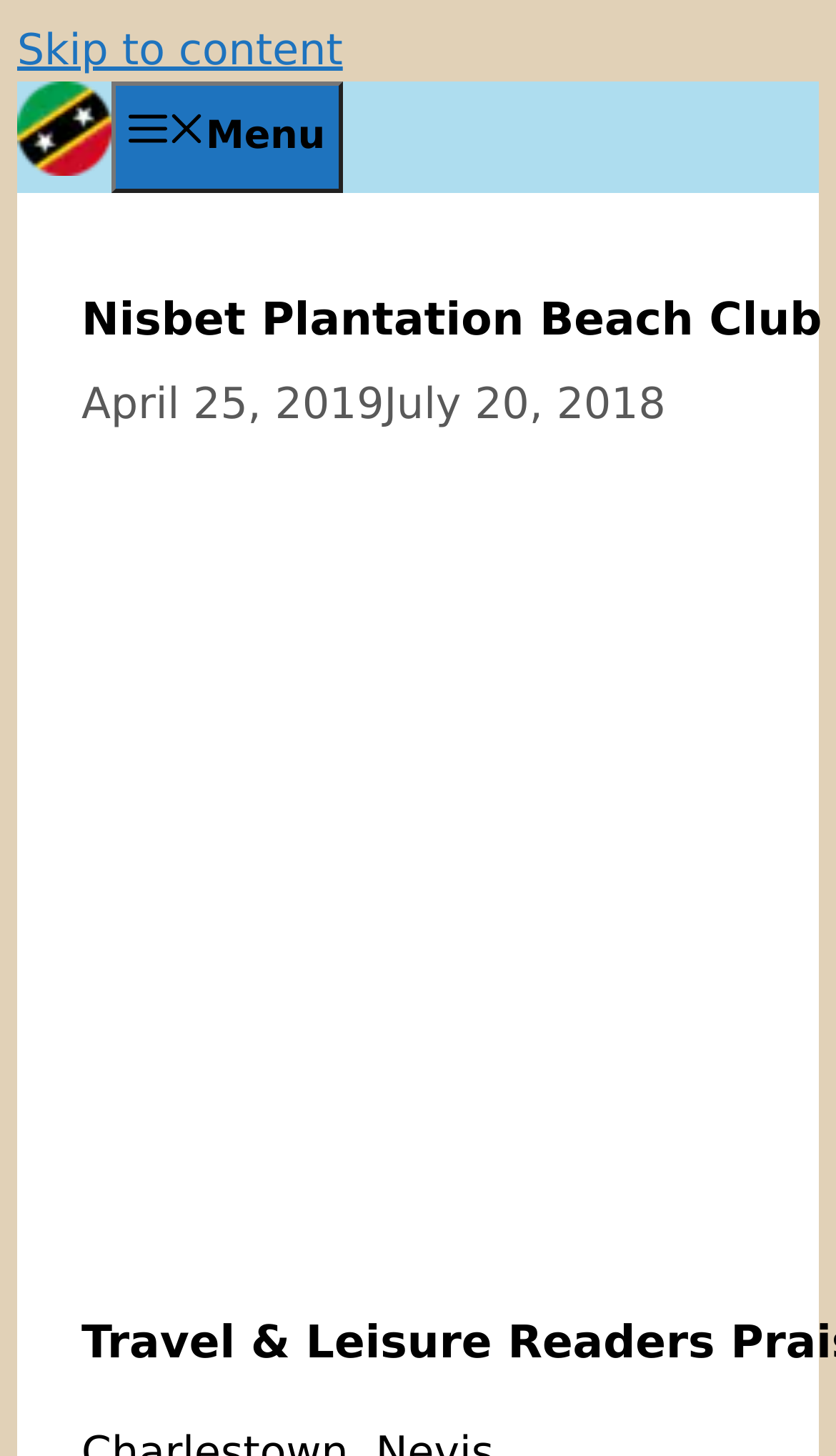What is the position of the 'Menu' button?
Please respond to the question with a detailed and informative answer.

I found the answer by looking at the bounding box coordinates of the 'Menu' button, which are [0.133, 0.056, 0.41, 0.133]. The x1 and x2 coordinates are close to 1, which means the button is on the right side, and the y1 and y2 coordinates are small, which means the button is at the top.